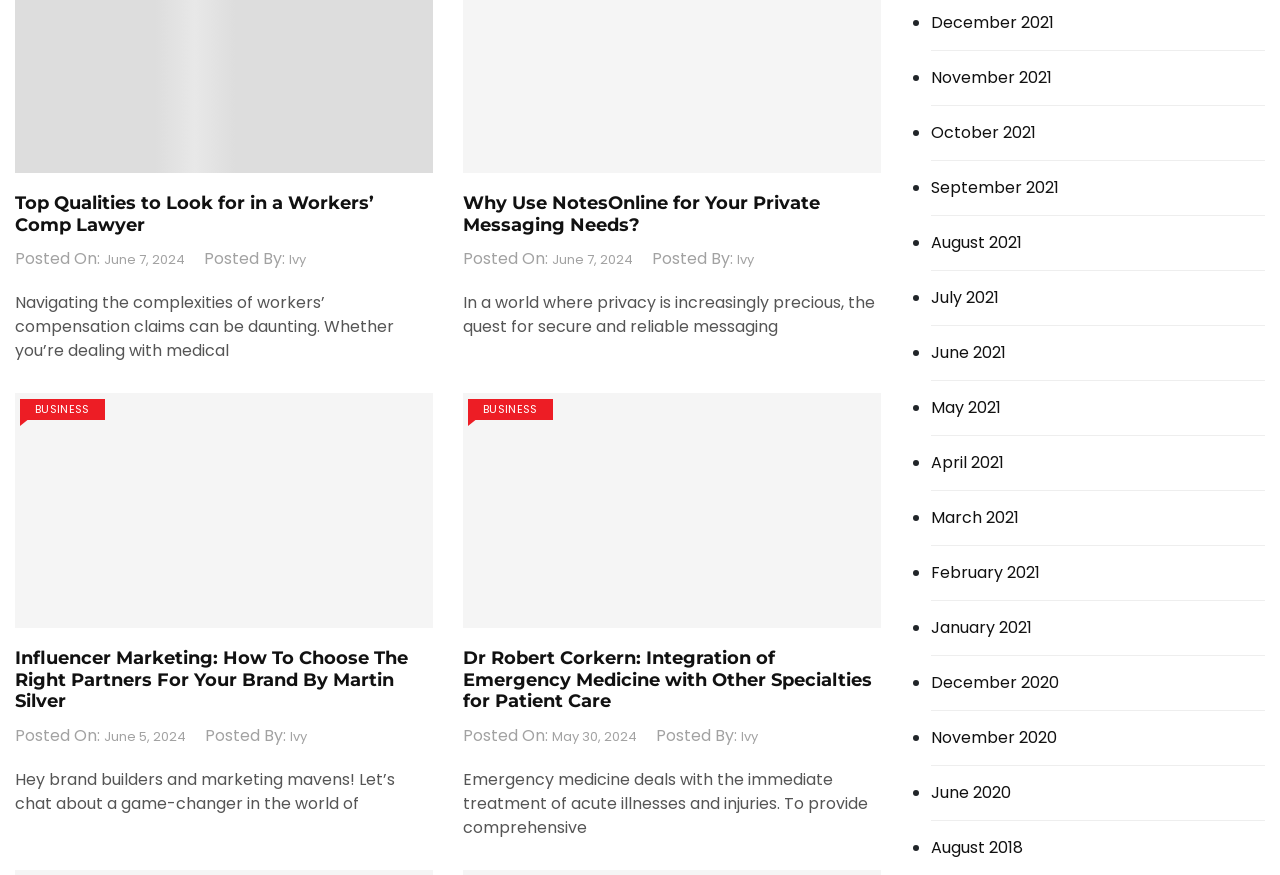Identify the bounding box coordinates of the part that should be clicked to carry out this instruction: "Check the archives from 'December 2021'".

[0.727, 0.013, 0.823, 0.04]